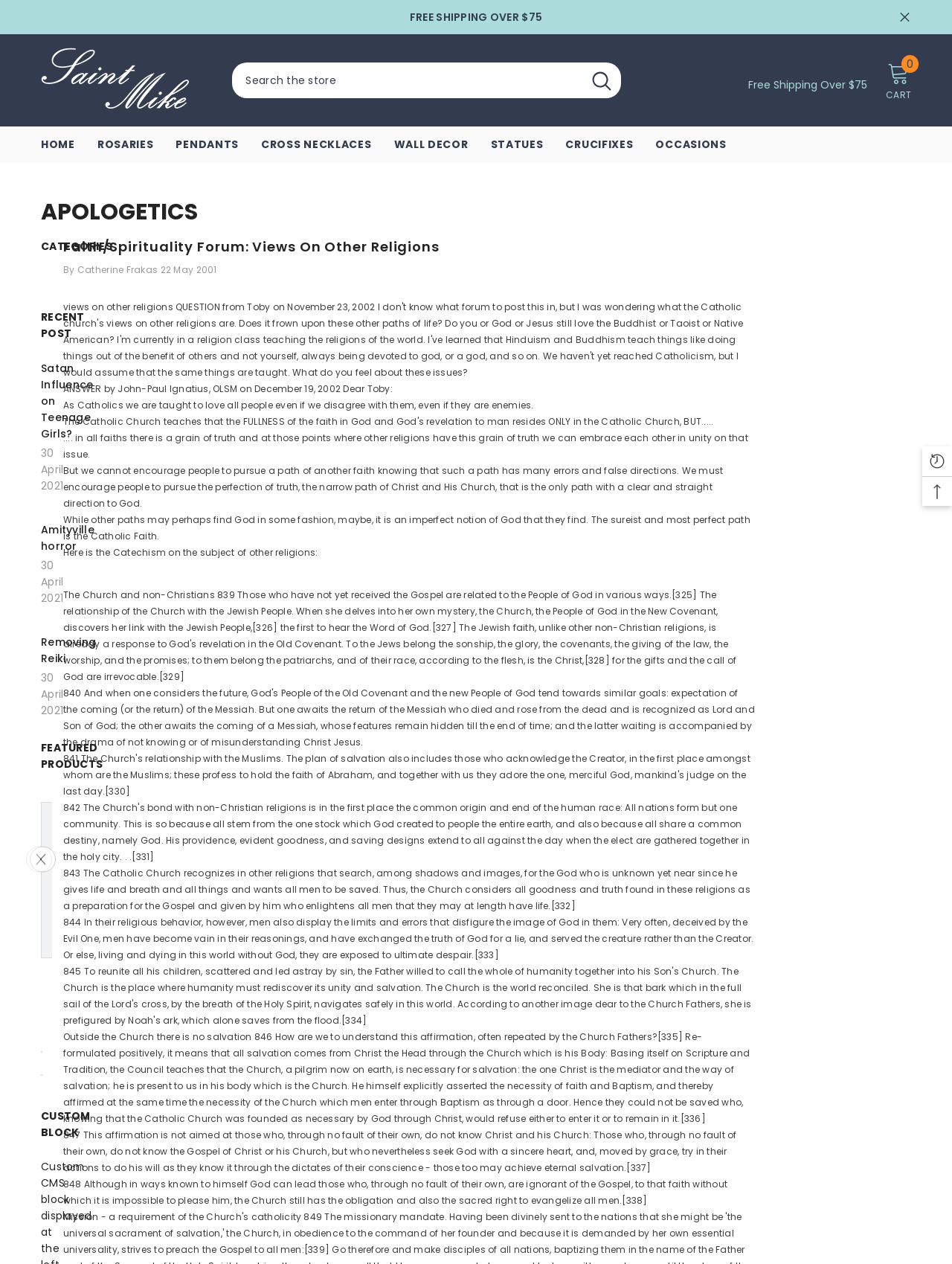What is the date of the post by Catherine Frakas? Based on the image, give a response in one word or a short phrase.

22 May 2001